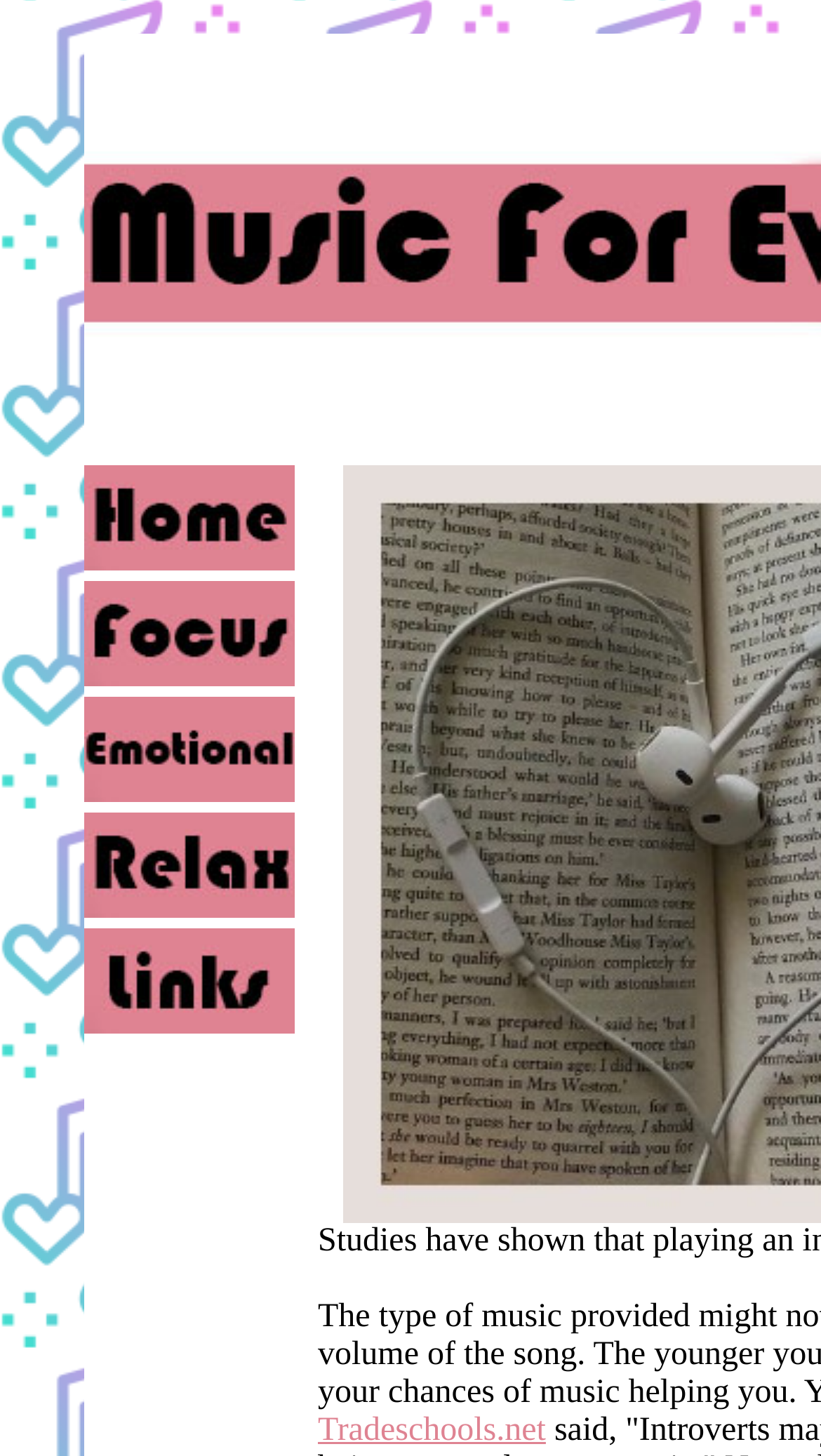Please answer the following question using a single word or phrase: 
What is the text of the last link in the table?

Tradeschools.net